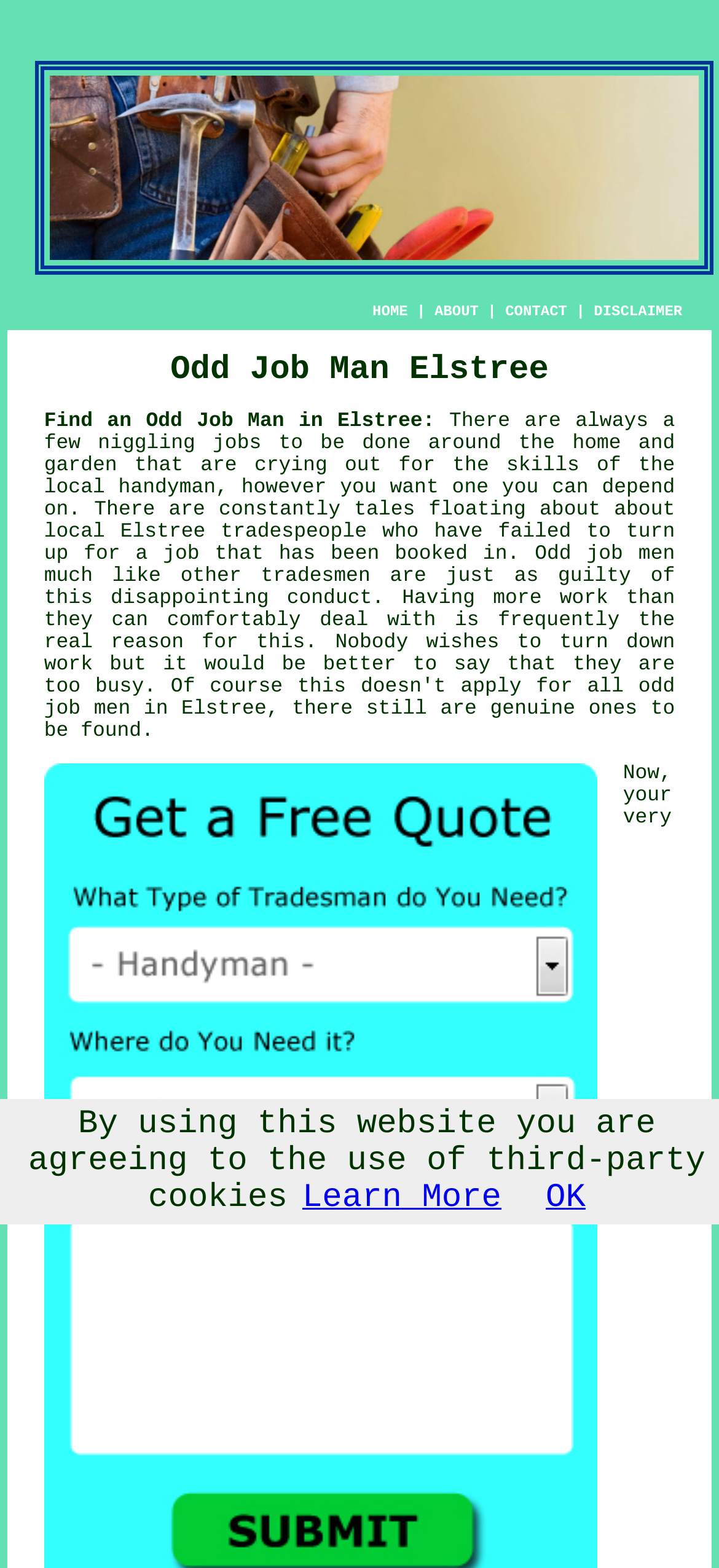Could you find the bounding box coordinates of the clickable area to complete this instruction: "Click ABOUT"?

[0.604, 0.194, 0.666, 0.205]